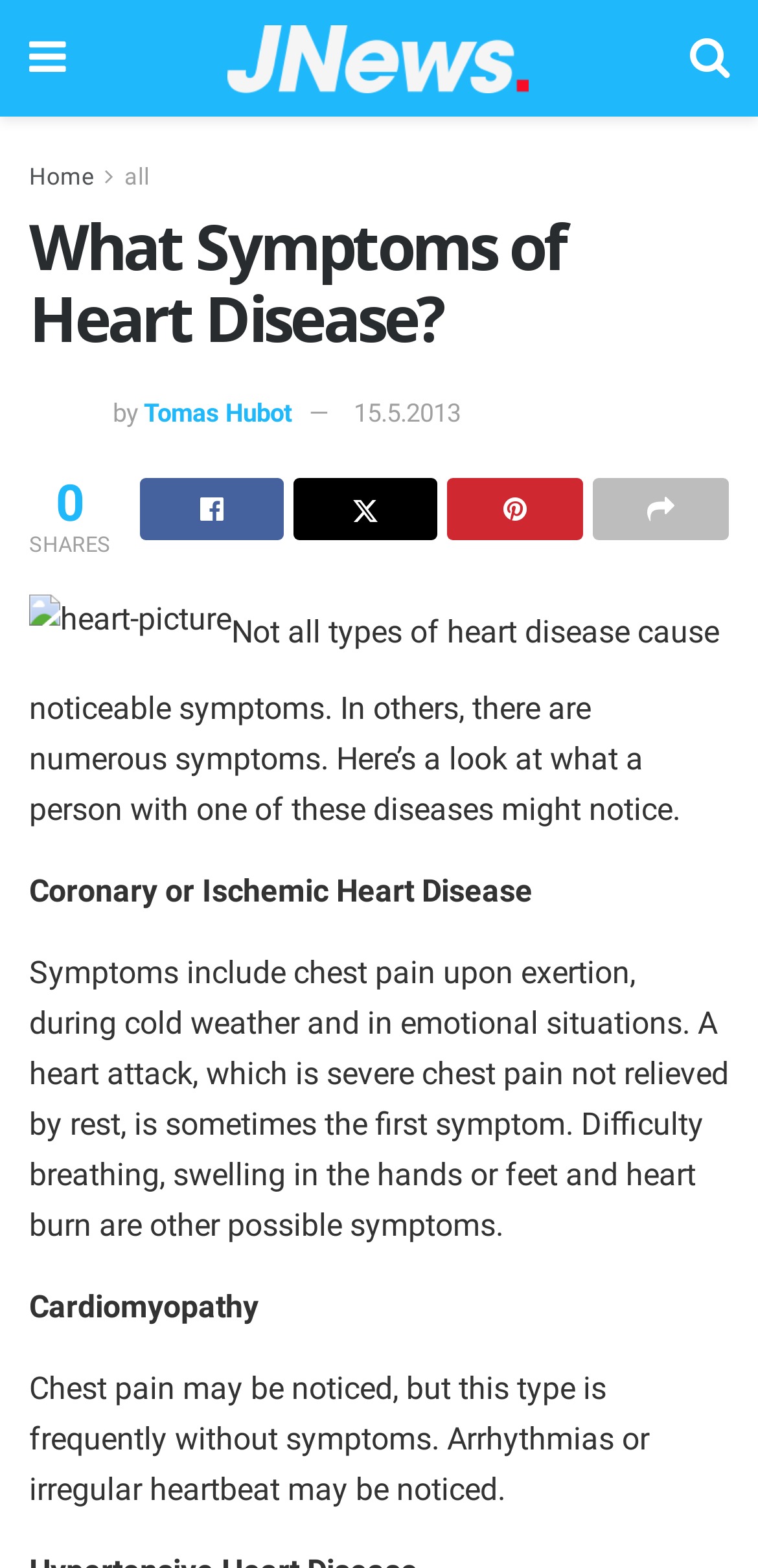Please reply to the following question using a single word or phrase: 
What is the date of publication of this article?

15.5.2013